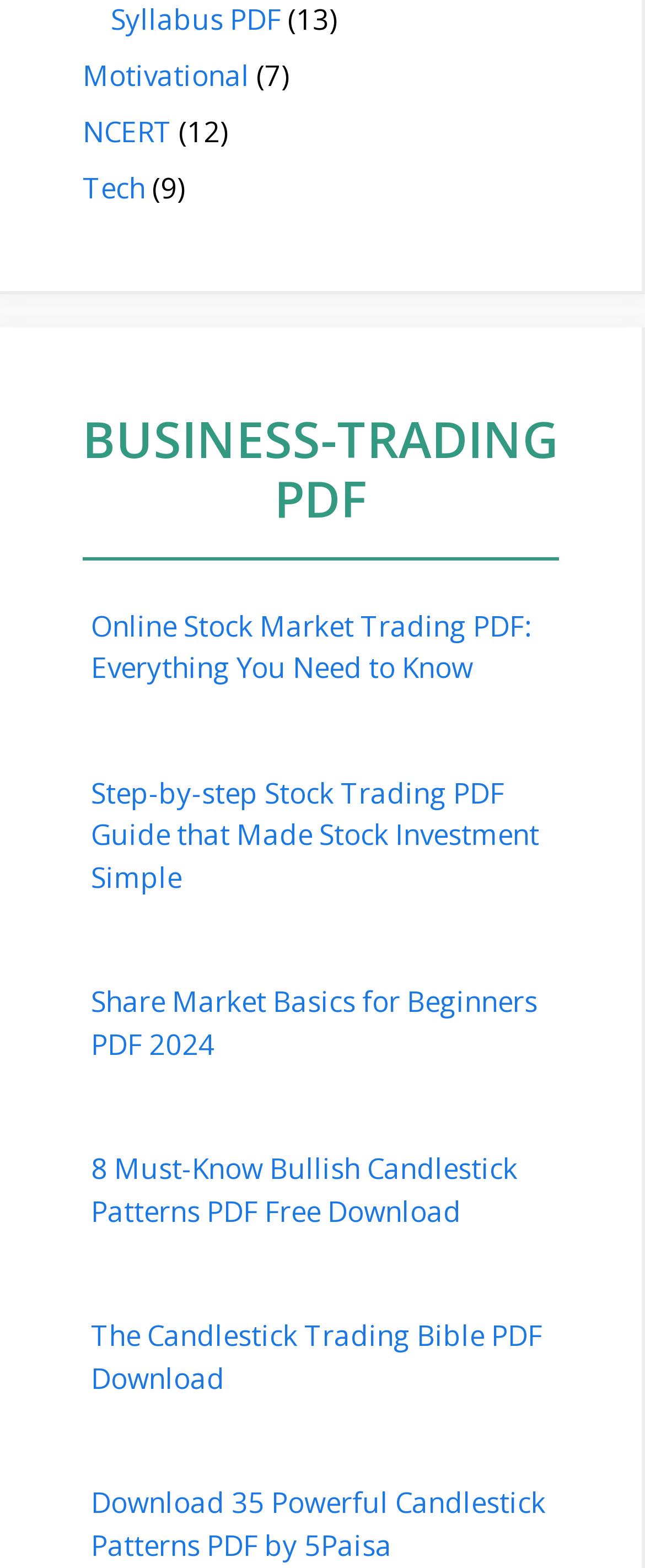Please identify the bounding box coordinates of the element's region that should be clicked to execute the following instruction: "View Share Market Basics for Beginners PDF". The bounding box coordinates must be four float numbers between 0 and 1, i.e., [left, top, right, bottom].

[0.141, 0.627, 0.833, 0.678]